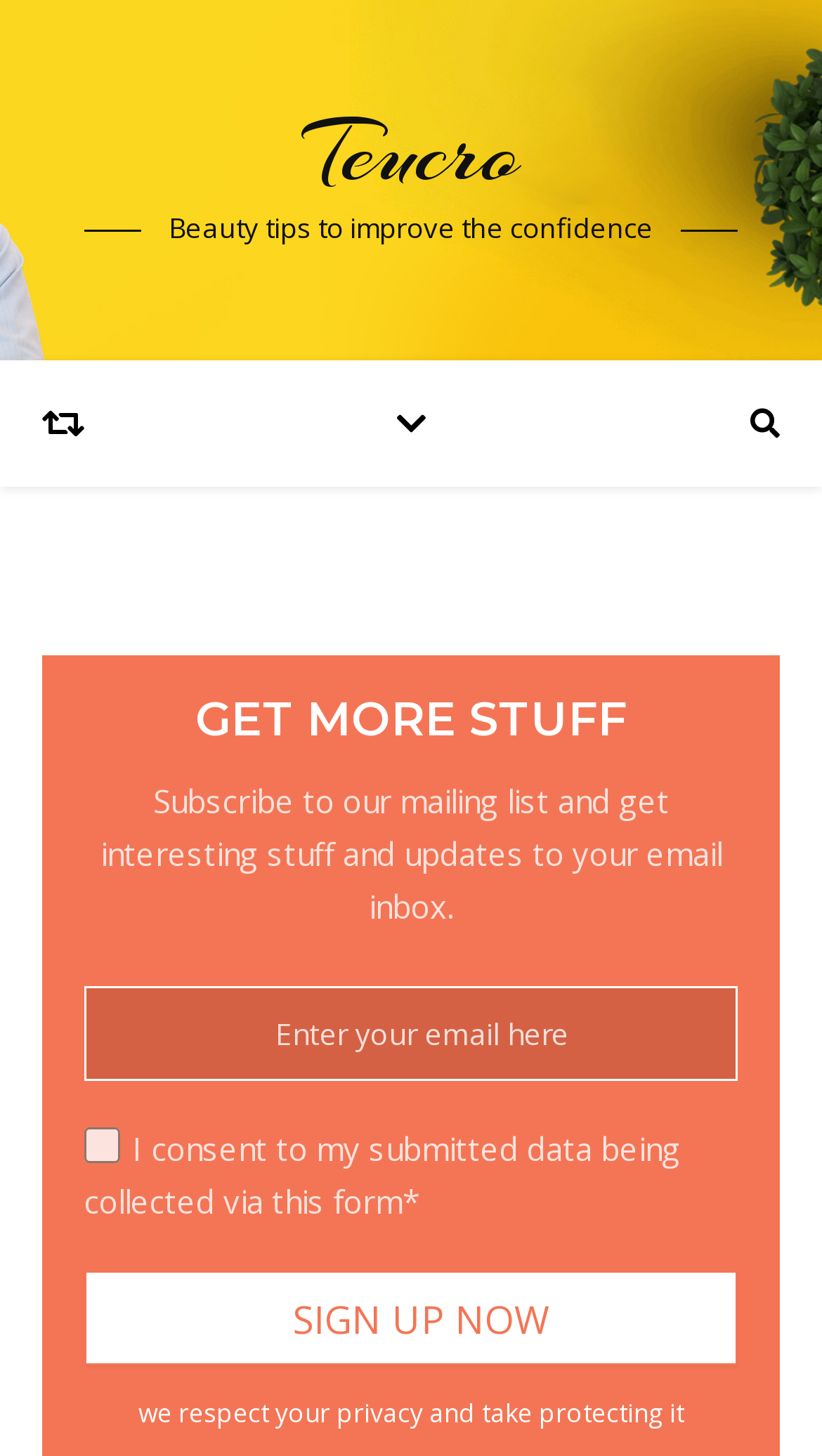Given the element description Random Article, identify the bounding box coordinates for the UI element on the webpage screenshot. The format should be (top-left x, top-left y, bottom-right x, bottom-right y), with values between 0 and 1.

[0.051, 0.247, 0.103, 0.334]